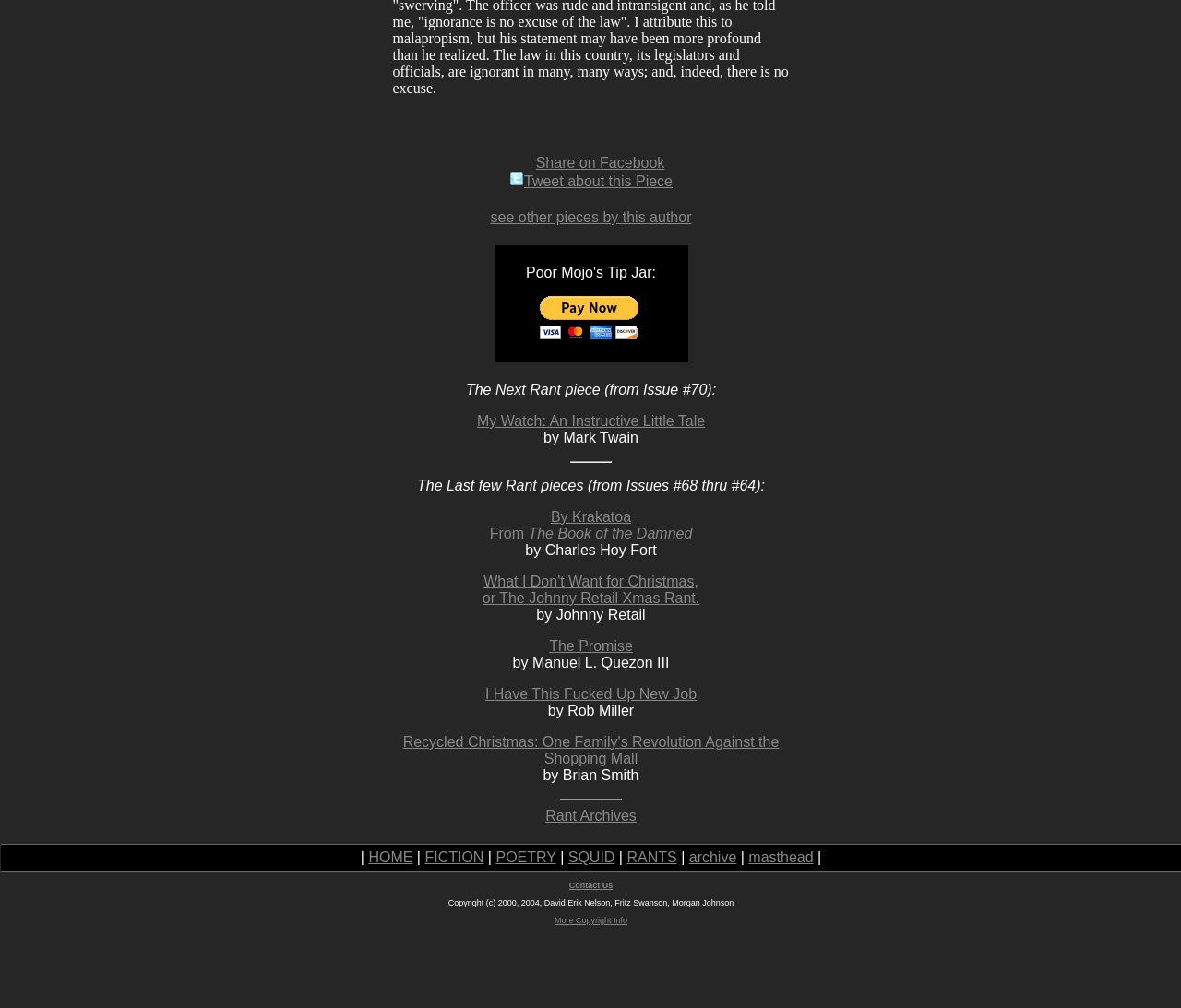Determine the bounding box of the UI component based on this description: "Tweet about this Piece". The bounding box coordinates should be four float values between 0 and 1, i.e., [left, top, right, bottom].

[0.431, 0.172, 0.57, 0.188]